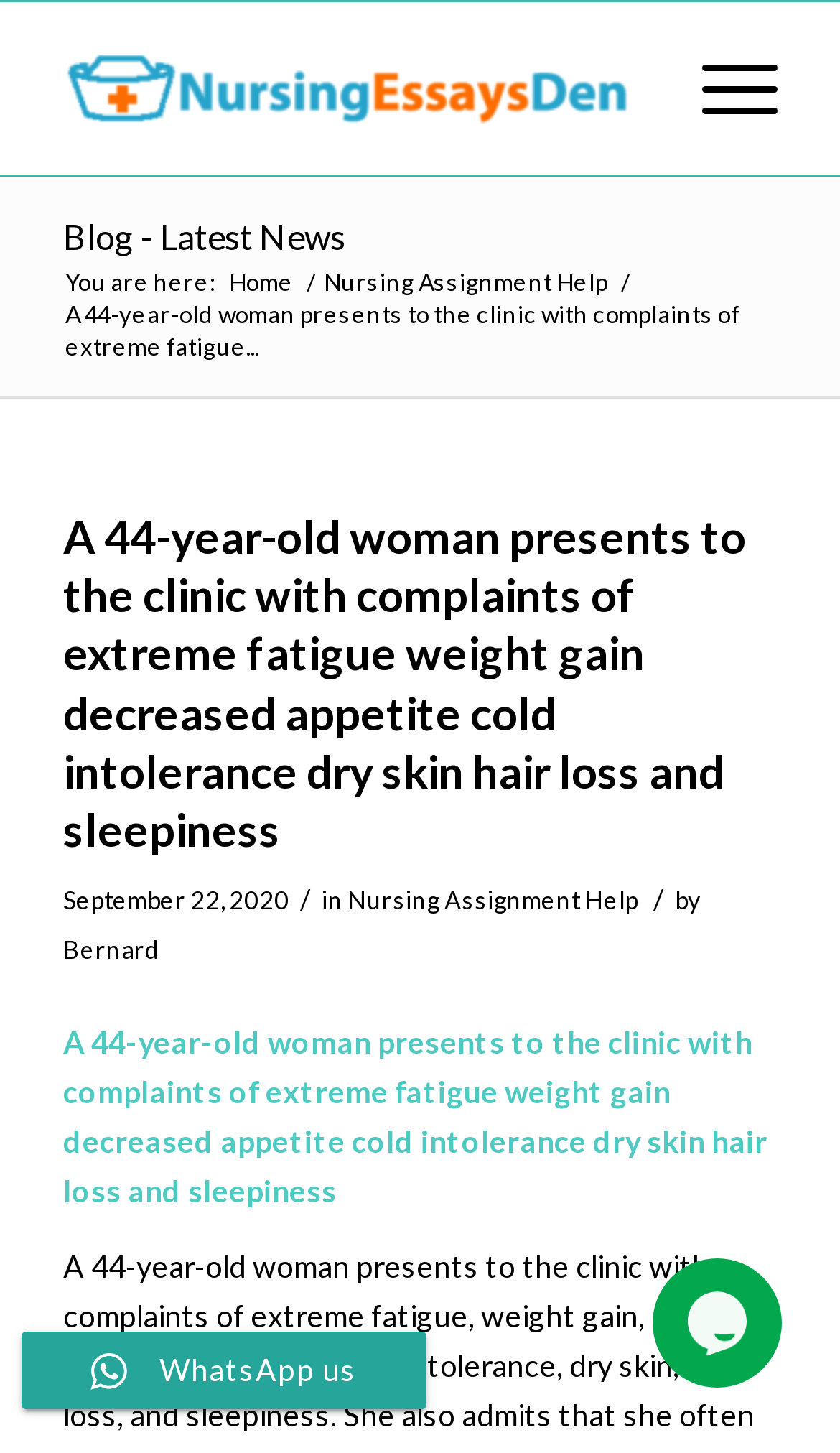Who is the author of this blog post?
Please provide a comprehensive answer based on the visual information in the image.

I found the author's name by examining the section below the title, which contains the text 'by Bernard'.